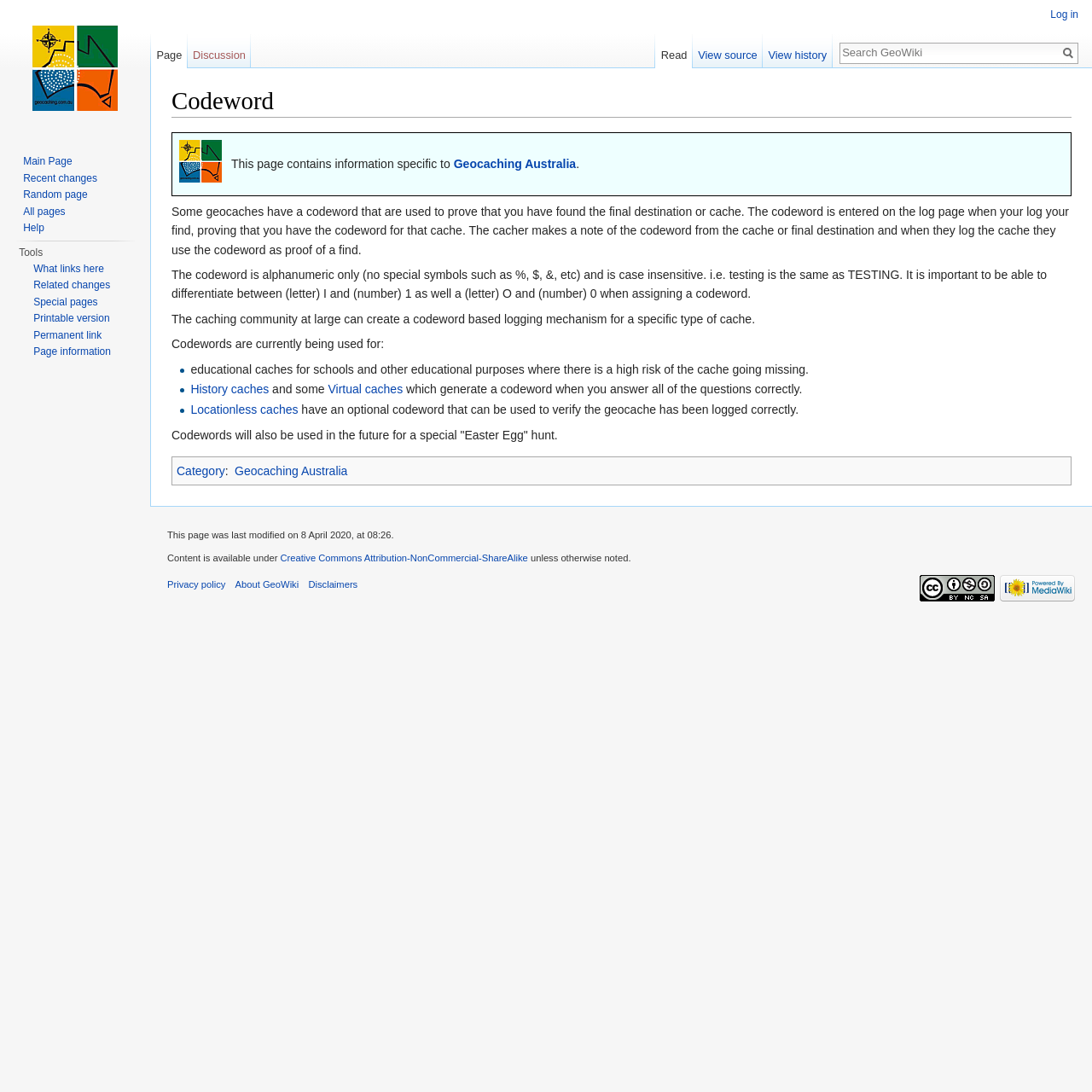Determine the bounding box coordinates for the HTML element mentioned in the following description: "Creative Commons Attribution-NonCommercial-ShareAlike". The coordinates should be a list of four floats ranging from 0 to 1, represented as [left, top, right, bottom].

[0.257, 0.506, 0.483, 0.515]